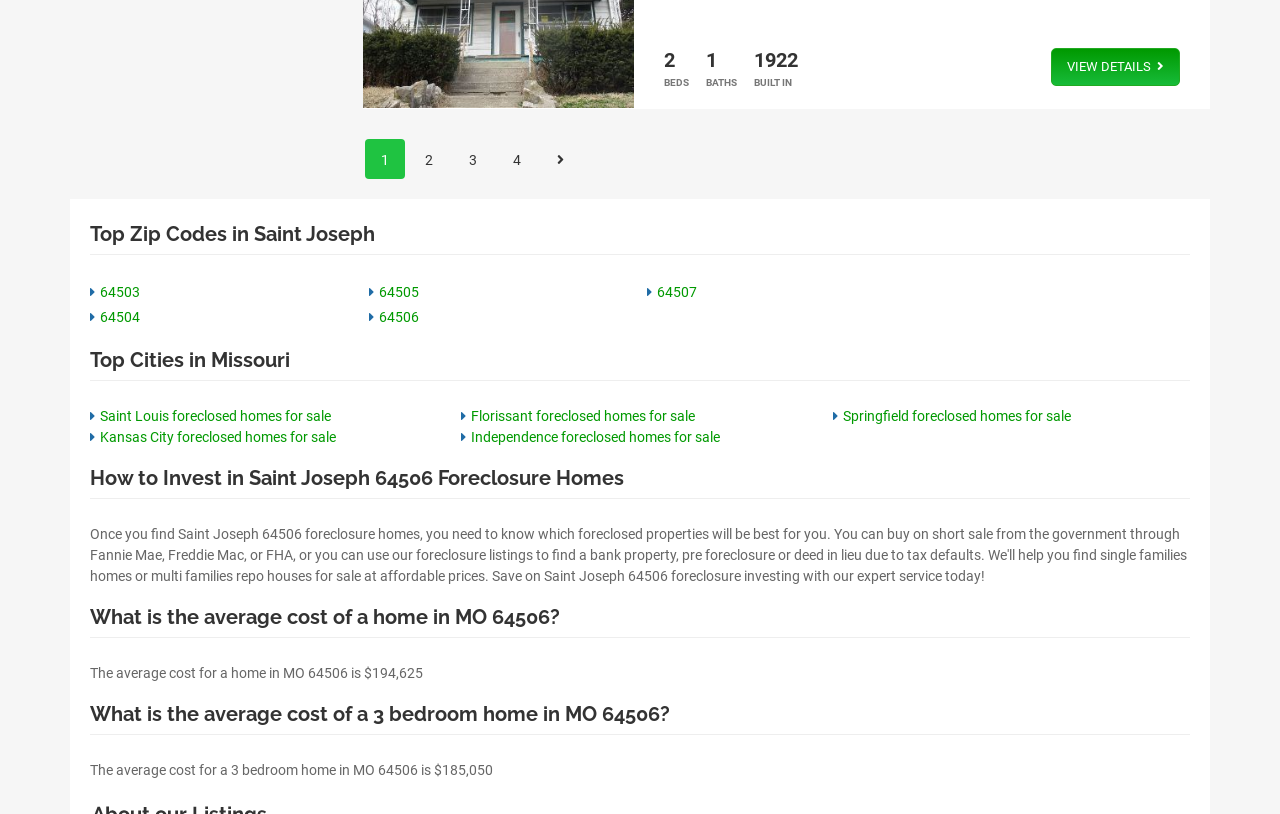Based on the element description, predict the bounding box coordinates (top-left x, top-left y, bottom-right x, bottom-right y) for the UI element in the screenshot: 64507

[0.513, 0.348, 0.545, 0.368]